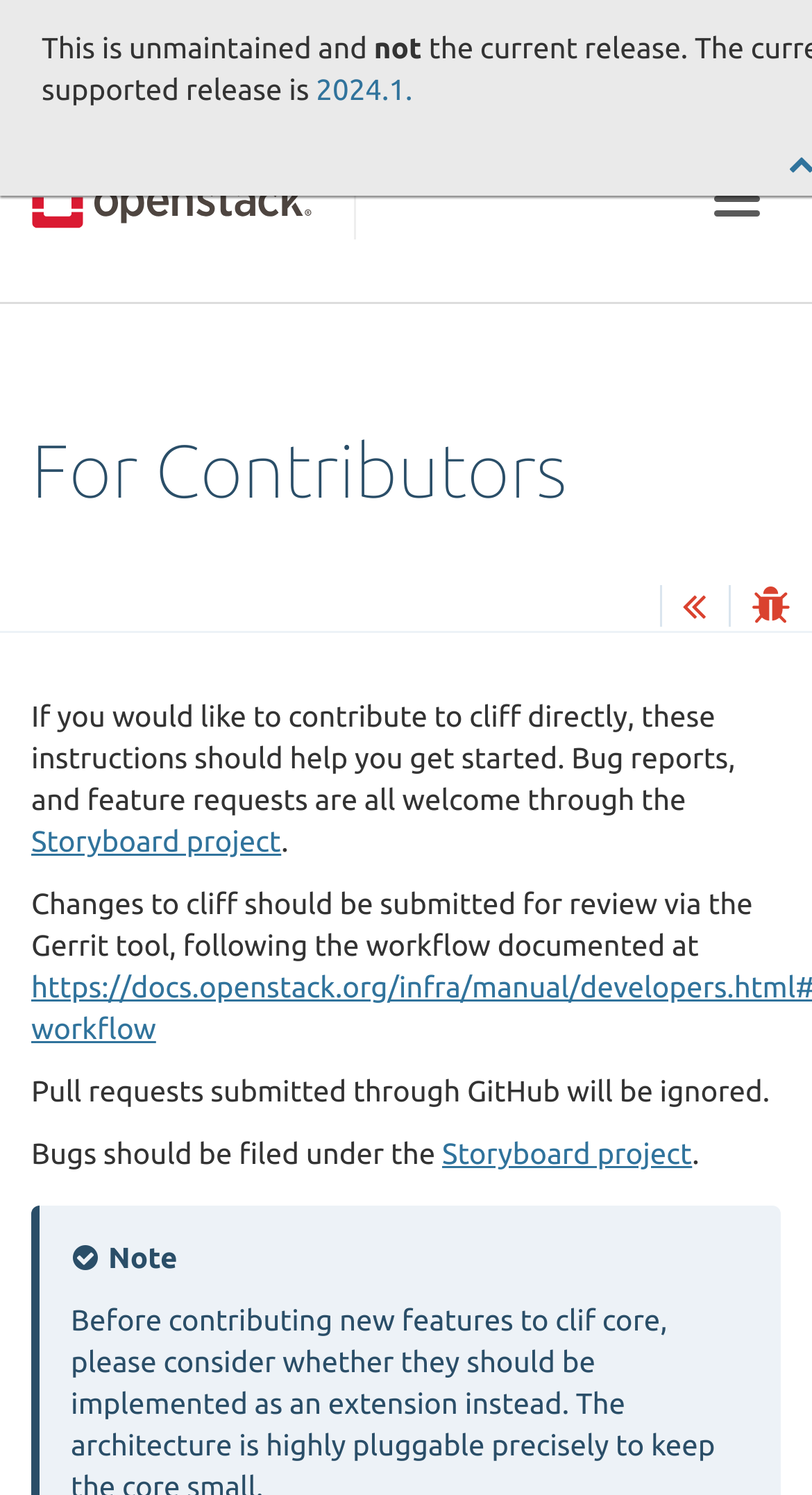Determine the bounding box for the HTML element described here: "2024.1.". The coordinates should be given as [left, top, right, bottom] with each number being a float between 0 and 1.

[0.389, 0.049, 0.508, 0.071]